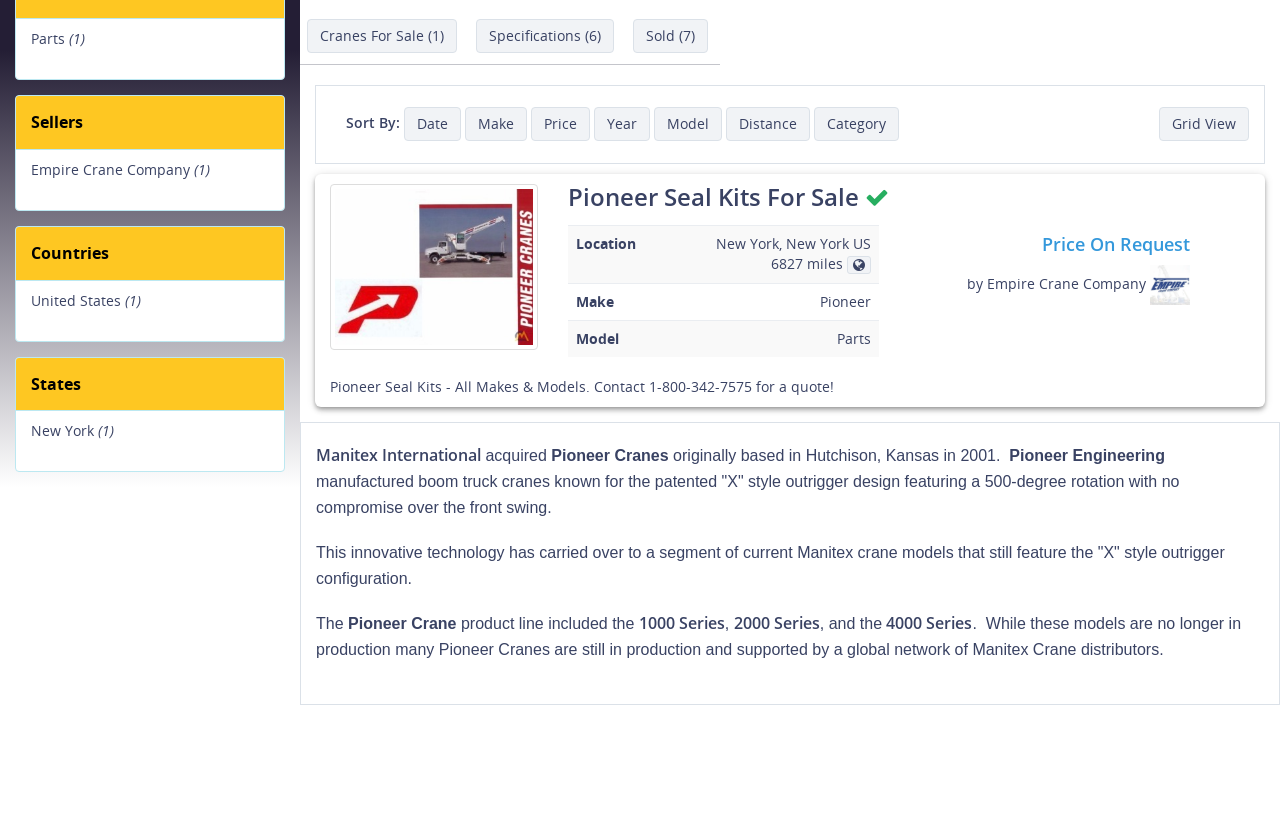Find the bounding box coordinates for the HTML element described as: "Category". The coordinates should consist of four float values between 0 and 1, i.e., [left, top, right, bottom].

[0.636, 0.129, 0.702, 0.17]